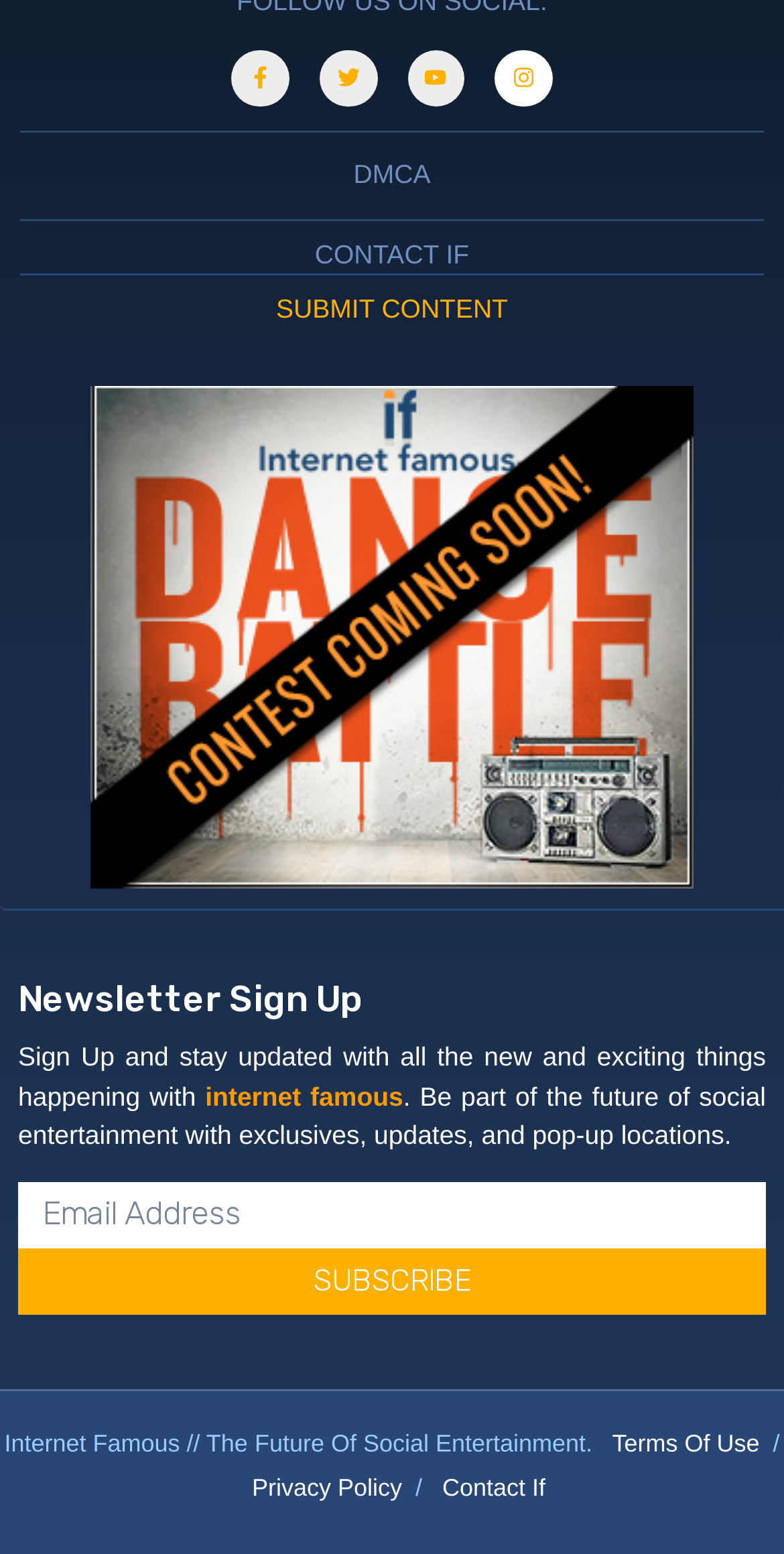Using the description: "CONTACT IF", identify the bounding box of the corresponding UI element in the screenshot.

[0.402, 0.154, 0.598, 0.174]